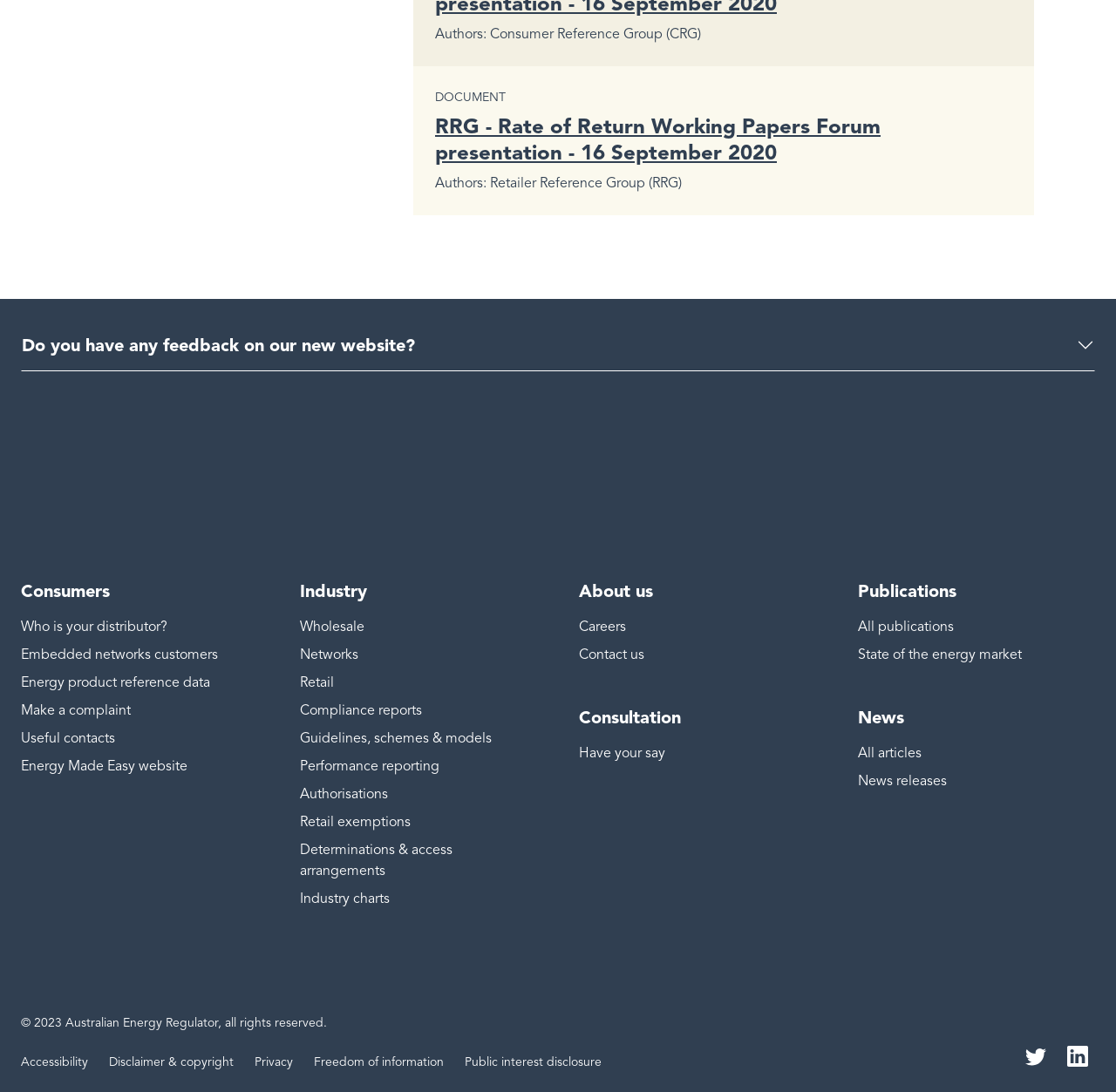Answer this question using a single word or a brief phrase:
What is the copyright information on the webpage?

2023 Australian Energy Regulator